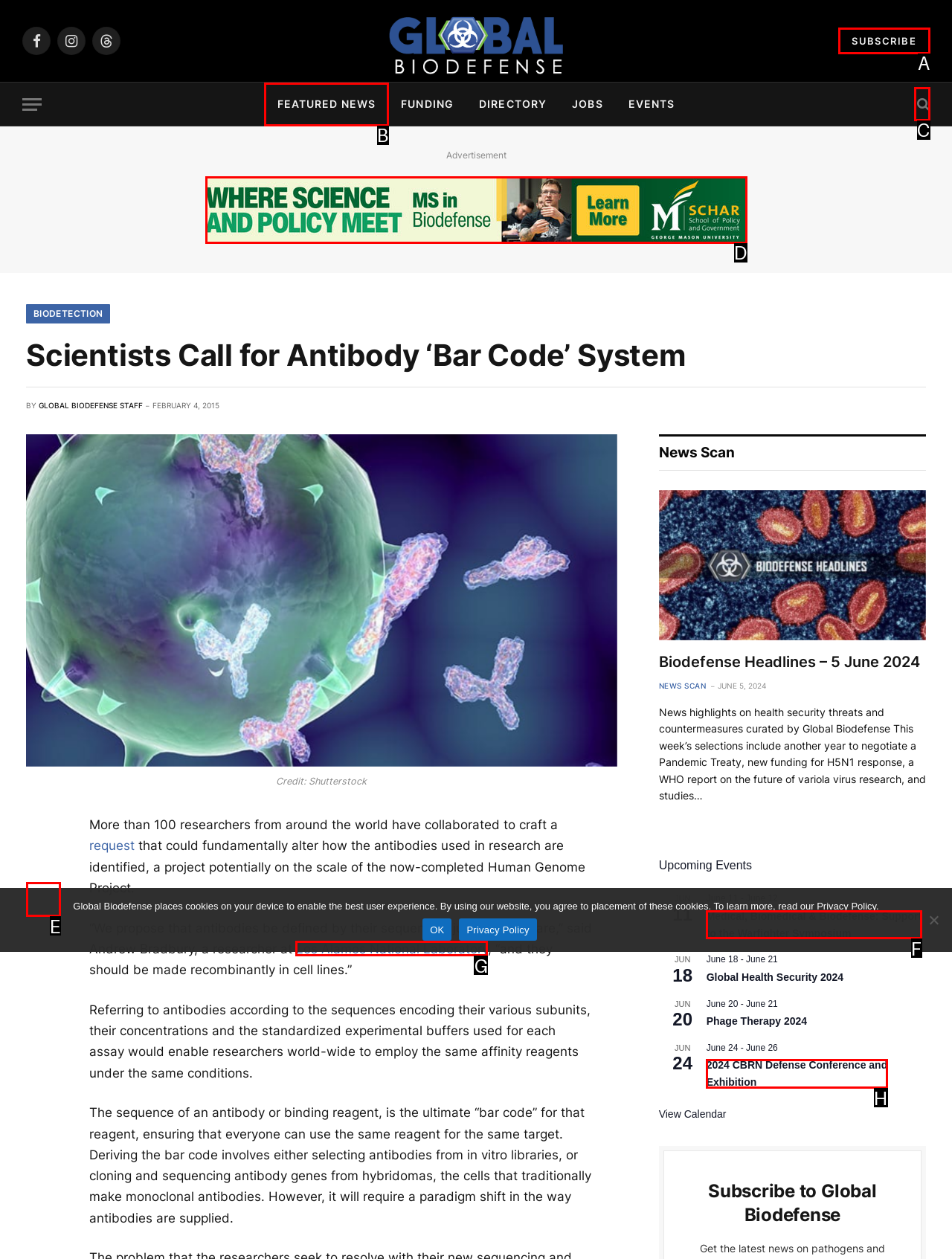Indicate which UI element needs to be clicked to fulfill the task: View the 'Medical, Biomedical & Biodefense: Support to the Warfighter Symposium' event
Answer with the letter of the chosen option from the available choices directly.

F